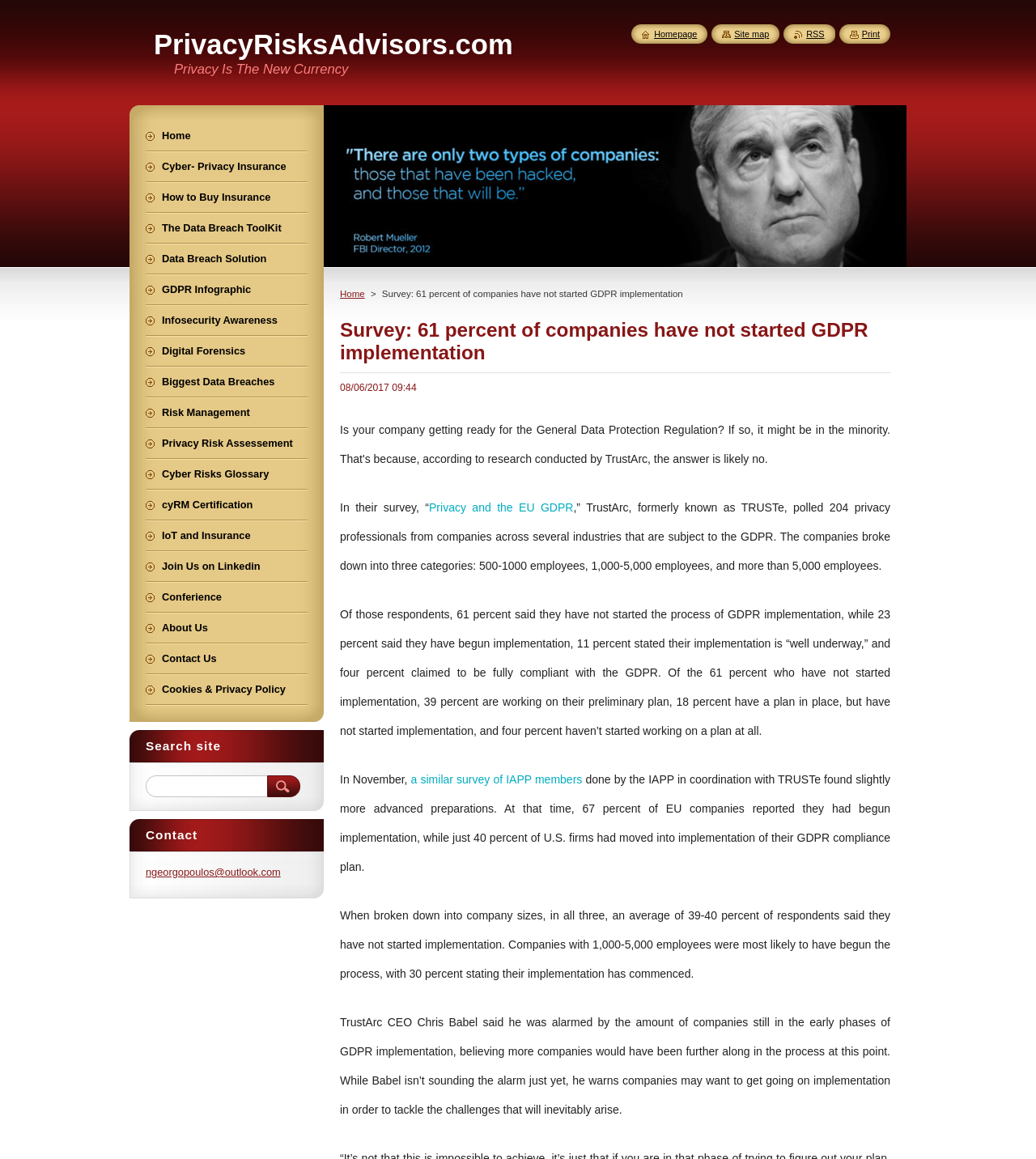Create an elaborate caption for the webpage.

This webpage appears to be an article discussing the results of a survey on GDPR implementation. At the top of the page, there is a link to "PrivacyRisksAdvisors.com" and a heading that reads "Privacy Is The New Currency". Below this, there is a navigation menu with links to "Home", "Cyber-Privacy Insurance", and other related topics.

The main content of the page is an article that discusses the survey results. The article is divided into several paragraphs, with headings and links to related topics scattered throughout. The text describes the survey's findings, including the percentage of companies that have not started GDPR implementation and the breakdown of respondents by company size.

To the left of the main content, there is a sidebar with links to various topics, including "GDPR Infographic", "Infosecurity Awareness", and "Risk Management". There is also a search bar and a "Contact" section with a link to an email address.

At the bottom of the page, there are links to "Homepage", "Site map", "RSS", and "Print". Overall, the page appears to be a resource for individuals and companies looking for information on GDPR implementation and related topics.